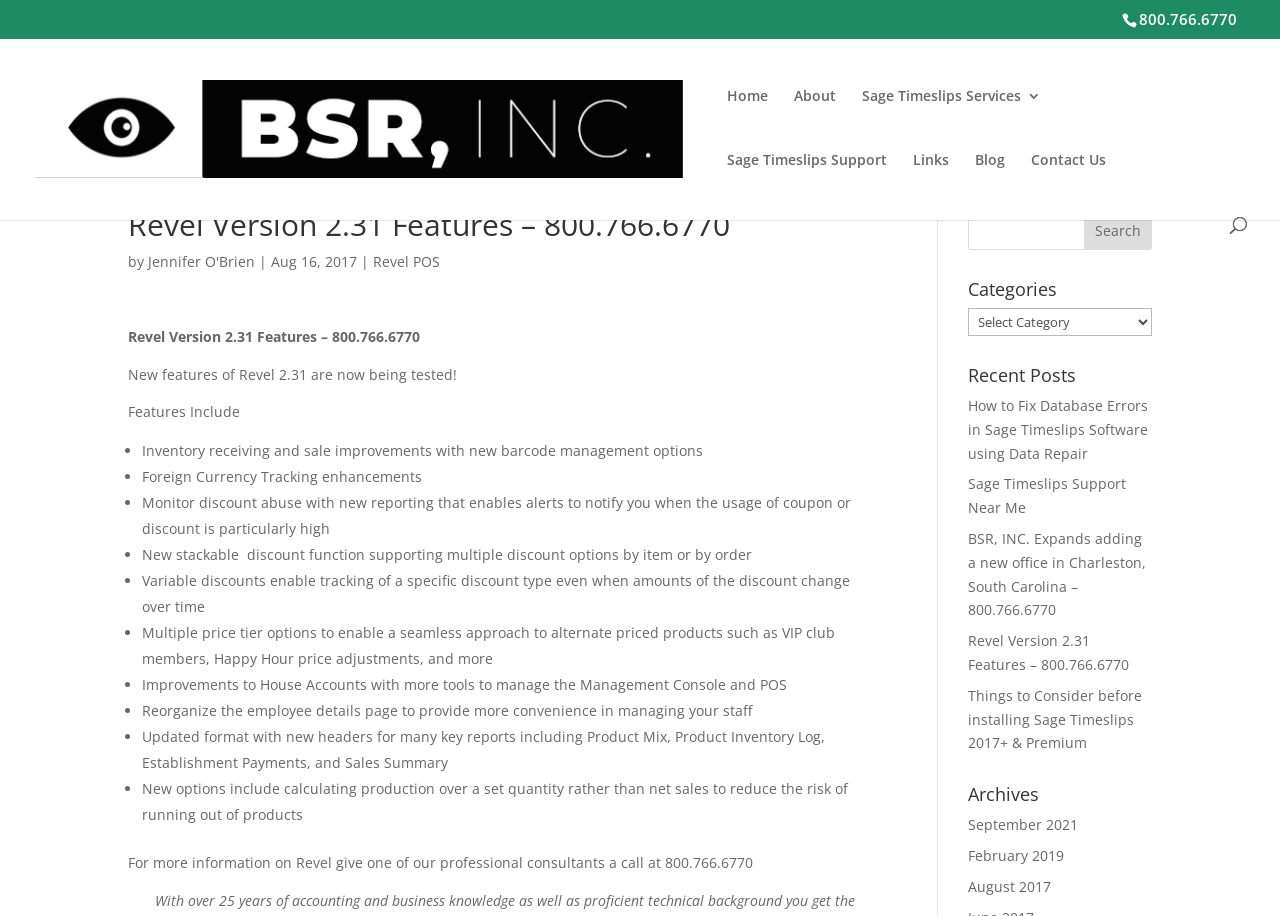Find the bounding box coordinates for the area that must be clicked to perform this action: "Call for Revel support".

[0.89, 0.01, 0.966, 0.032]